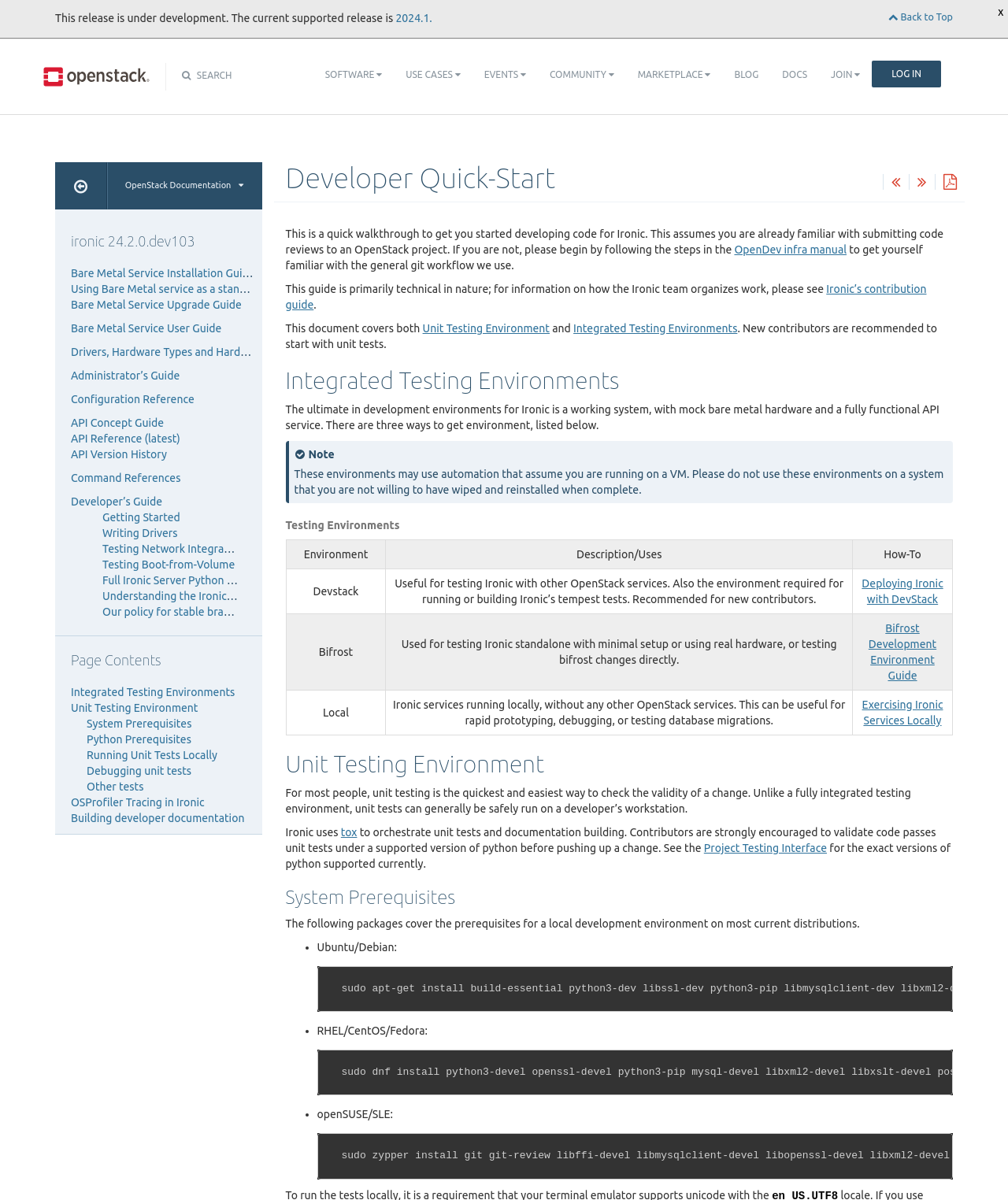Determine the bounding box coordinates of the section I need to click to execute the following instruction: "Check the 'Unit Testing Environment' section". Provide the coordinates as four float numbers between 0 and 1, i.e., [left, top, right, bottom].

[0.283, 0.626, 0.945, 0.647]